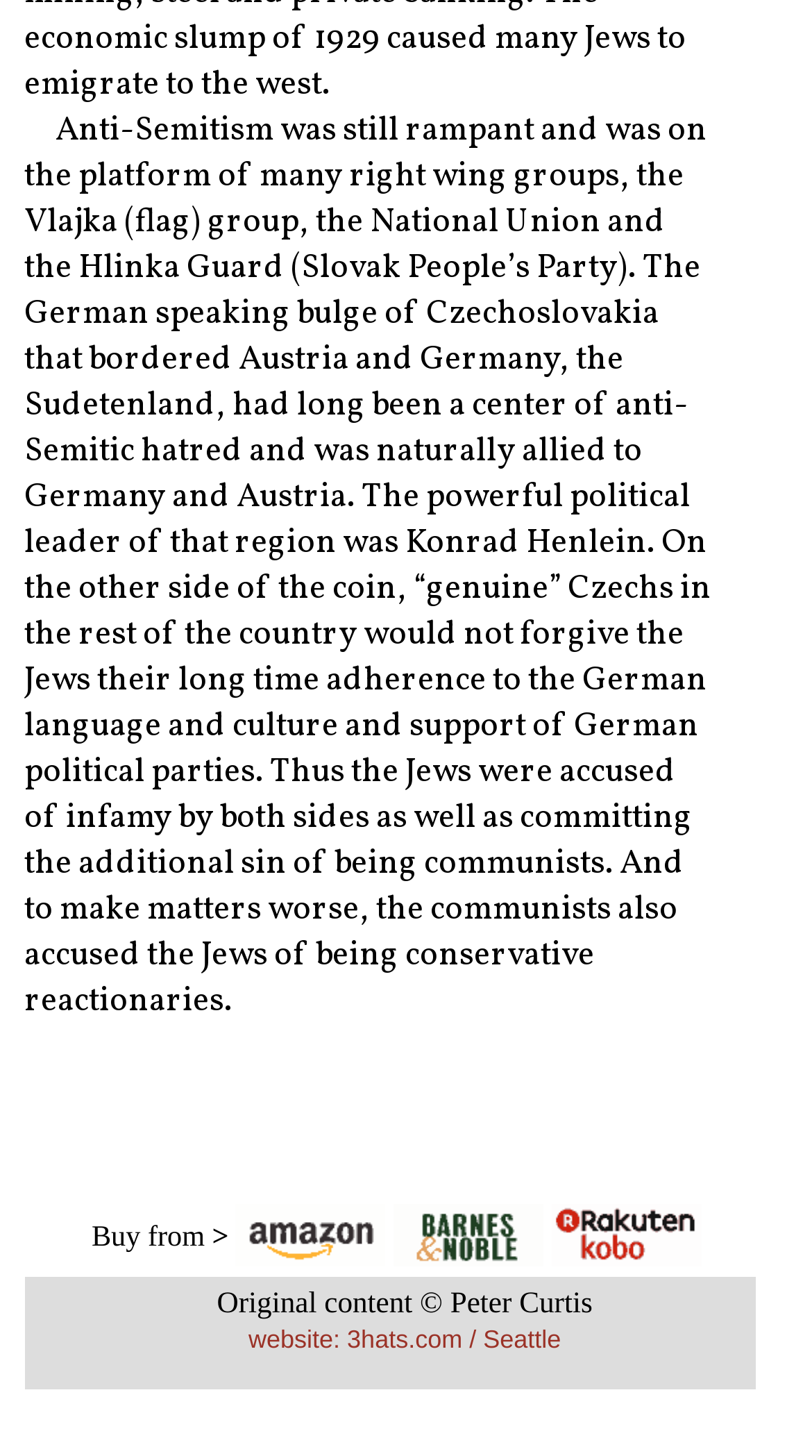Based on the element description website: 3hats.com / Seattle, identify the bounding box of the UI element in the given webpage screenshot. The coordinates should be in the format (top-left x, top-left y, bottom-right x, bottom-right y) and must be between 0 and 1.

[0.306, 0.91, 0.691, 0.931]